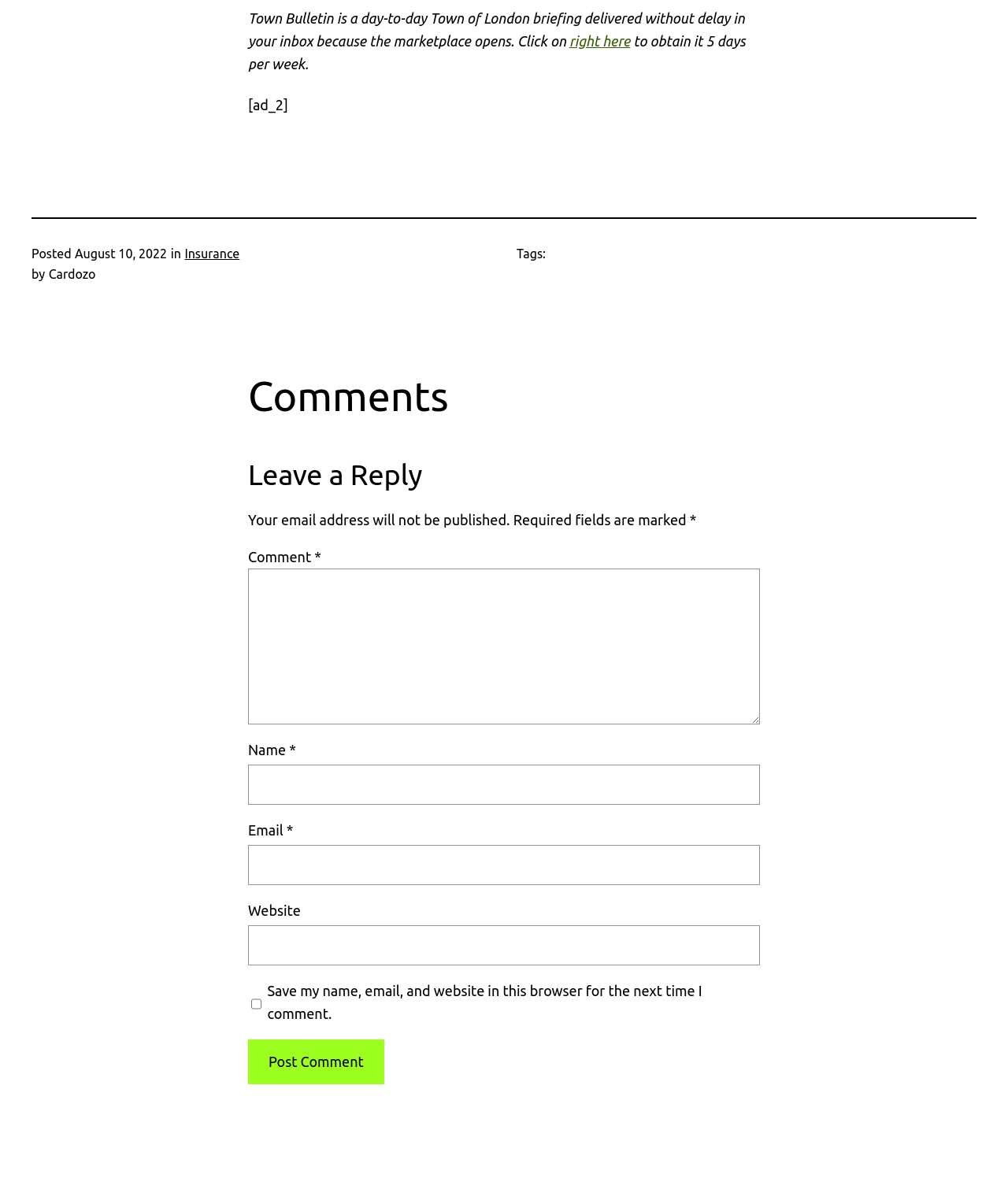Specify the bounding box coordinates of the area to click in order to follow the given instruction: "Enter your comment in the text box."

[0.246, 0.472, 0.754, 0.601]